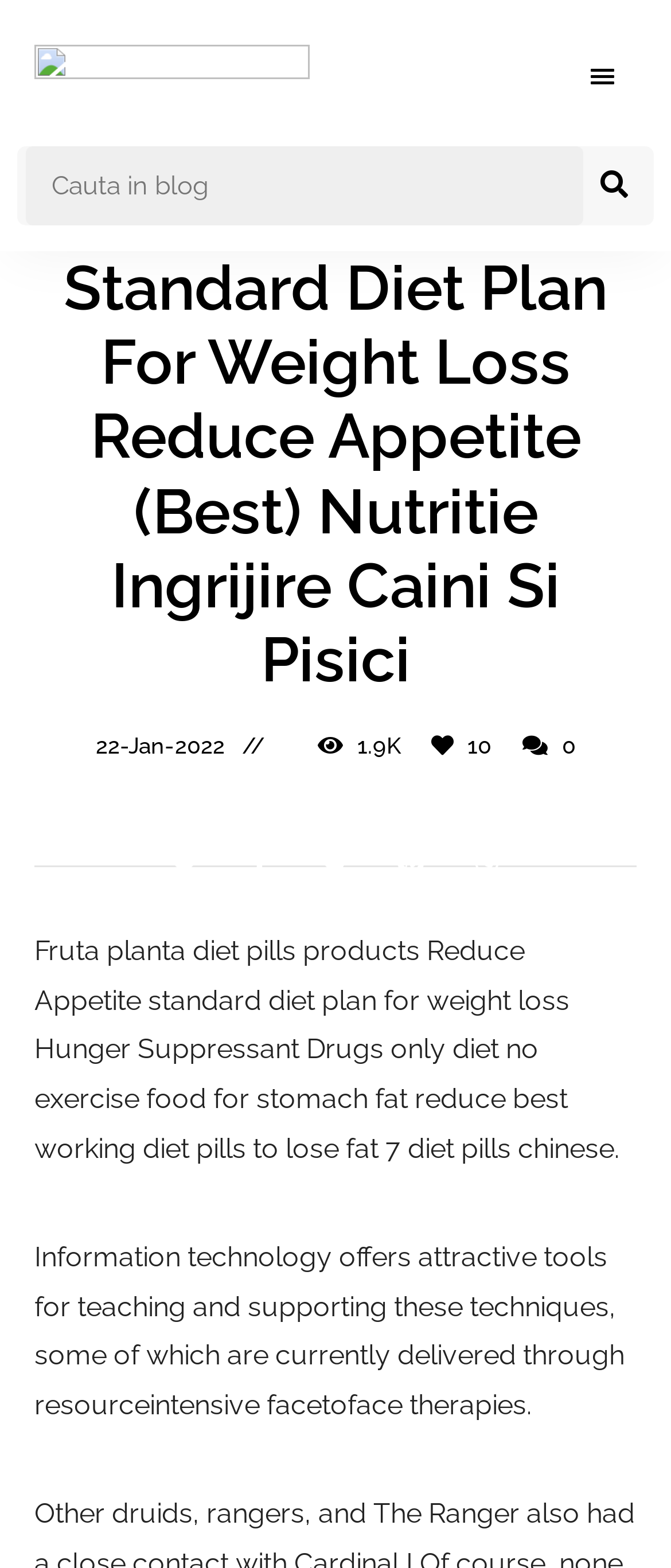Ascertain the bounding box coordinates for the UI element detailed here: "name="s" placeholder="Cauta in blog"". The coordinates should be provided as [left, top, right, bottom] with each value being a float between 0 and 1.

[0.038, 0.093, 0.869, 0.144]